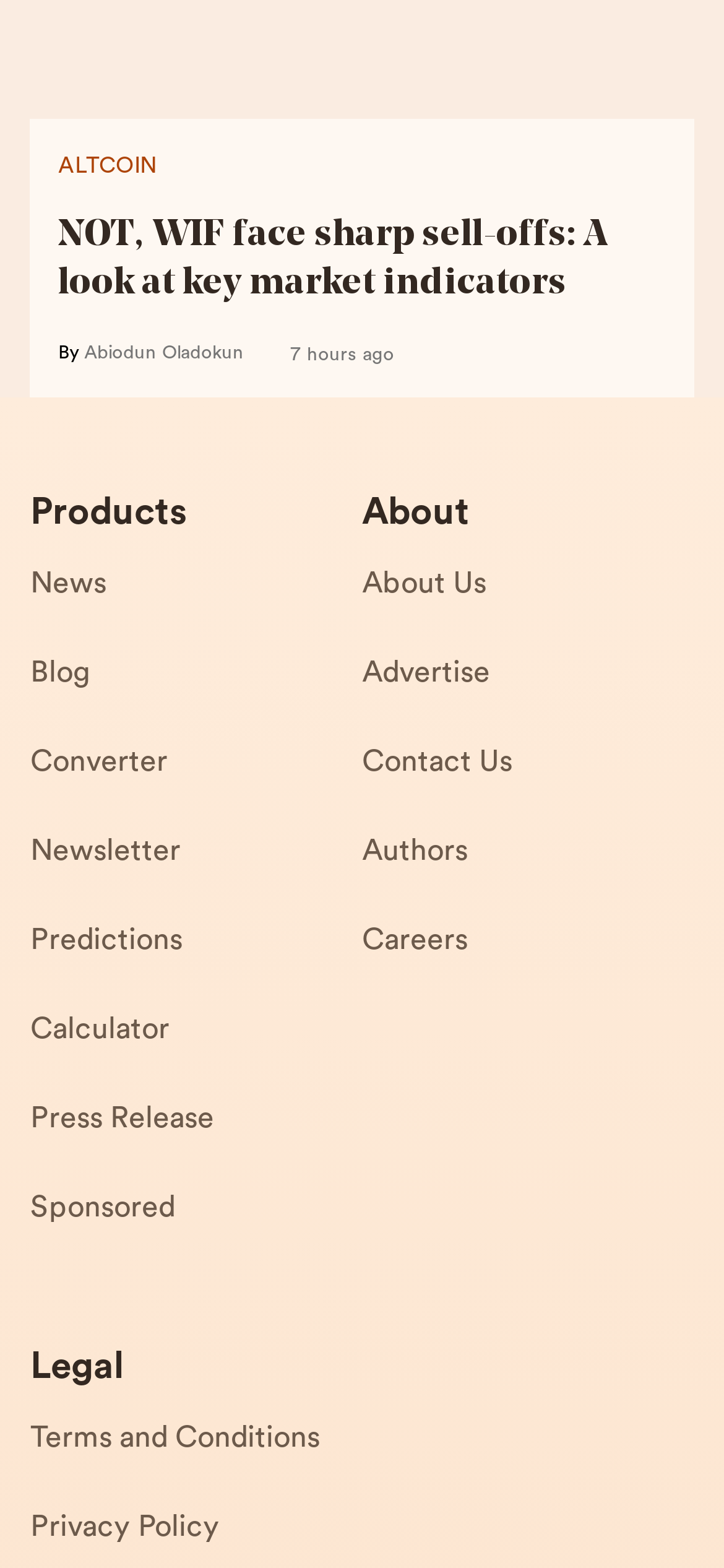Identify the bounding box coordinates of the element to click to follow this instruction: 'Read the article about NOT, WIF face sharp sell-offs'. Ensure the coordinates are four float values between 0 and 1, provided as [left, top, right, bottom].

[0.08, 0.135, 0.92, 0.197]